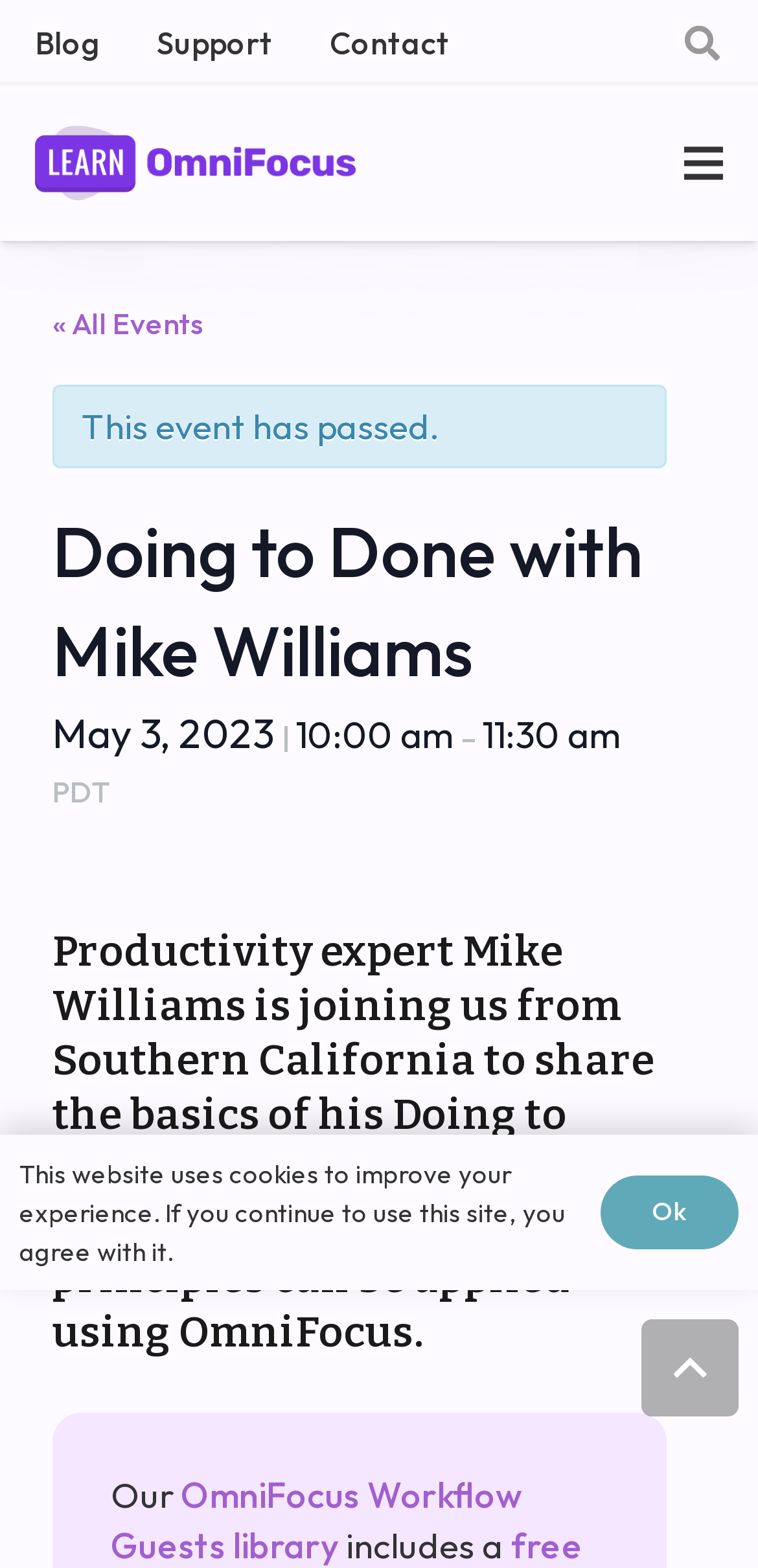Give an extensive and precise description of the webpage.

The webpage is about an event featuring productivity expert Mike Williams, who will be sharing his "Doing to Done" approach and how it can be applied using OmniFocus. 

At the top left of the page, there are three links: "Blog", "Support", and "Contact". To the right of these links, there is a "Search" button. Below these elements, there is a logo link "LearnOmniFocus_LOGO_2024" and a "Menu" link. 

When the "Menu" link is clicked, a dropdown menu appears with a link to "« All Events" and a heading that indicates the event has passed. Below this, there are three headings that provide details about the event: the title "Doing to Done with Mike Williams", the date and time "May 3, 2023 | 10:00 am – 11:30 am PDT", and a description of the event. 

The event description explains that Mike Williams will be sharing the basics of his "Doing to Done" approach and how it can be applied using OmniFocus. Below this, there is a sentence that mentions the "OmniFocus Workflow Guests library". 

At the bottom of the page, there is a "Back to top" button and a message about the website using cookies. There is also an "Ok" button to acknowledge this message.